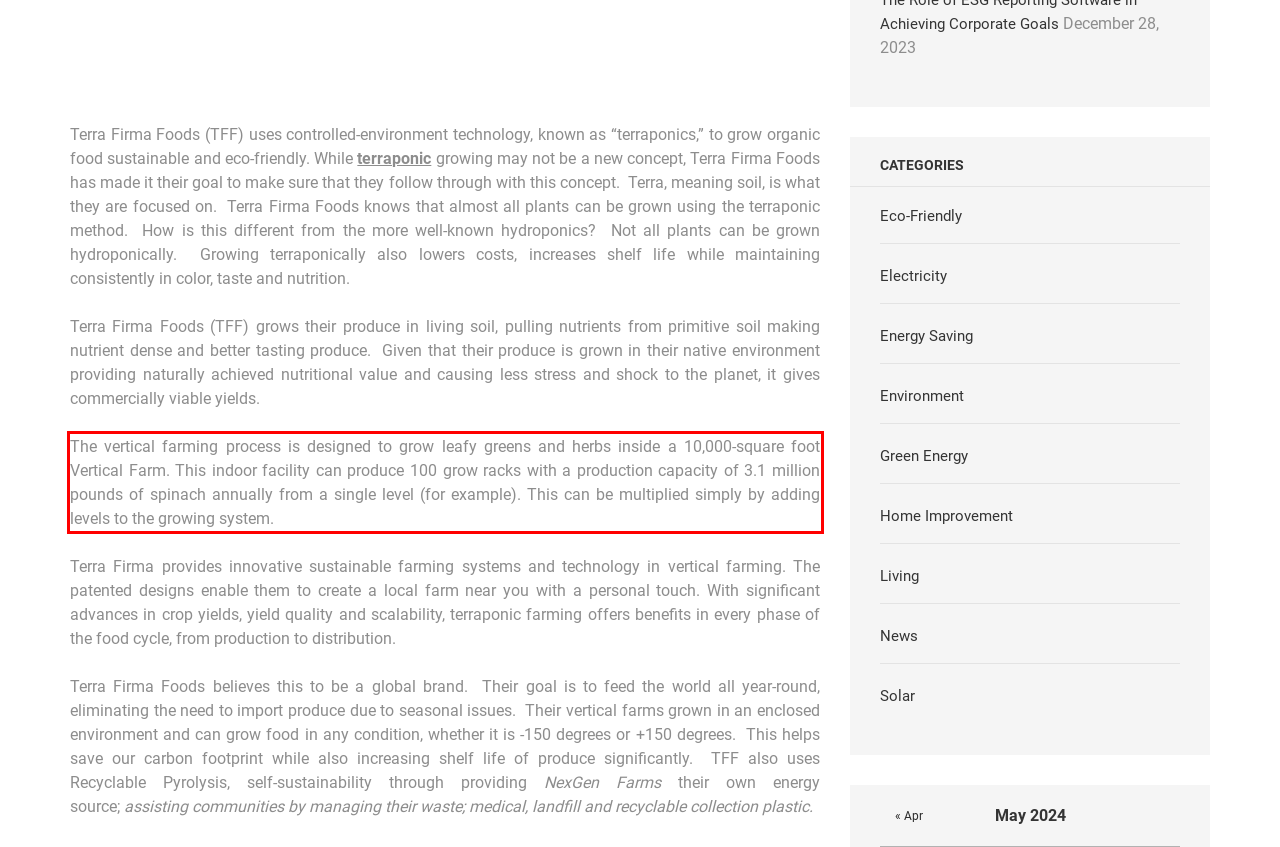Given a webpage screenshot, locate the red bounding box and extract the text content found inside it.

The vertical farming process is designed to grow leafy greens and herbs inside a 10,000-square foot Vertical Farm. This indoor facility can produce 100 grow racks with a production capacity of 3.1 million pounds of spinach annually from a single level (for example). This can be multiplied simply by adding levels to the growing system.